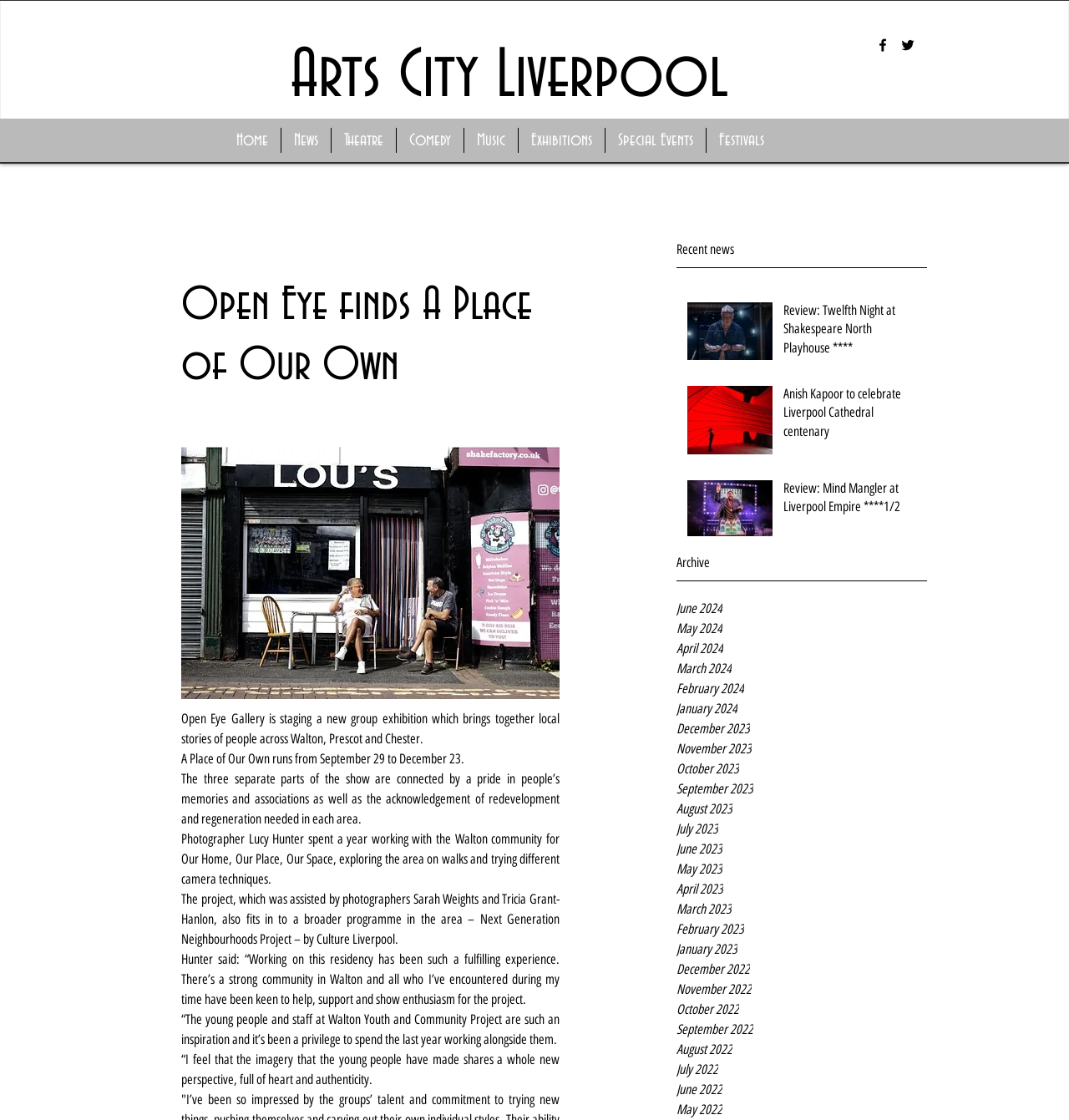What is the duration of the exhibition?
Using the information from the image, give a concise answer in one word or a short phrase.

September 29 to December 23